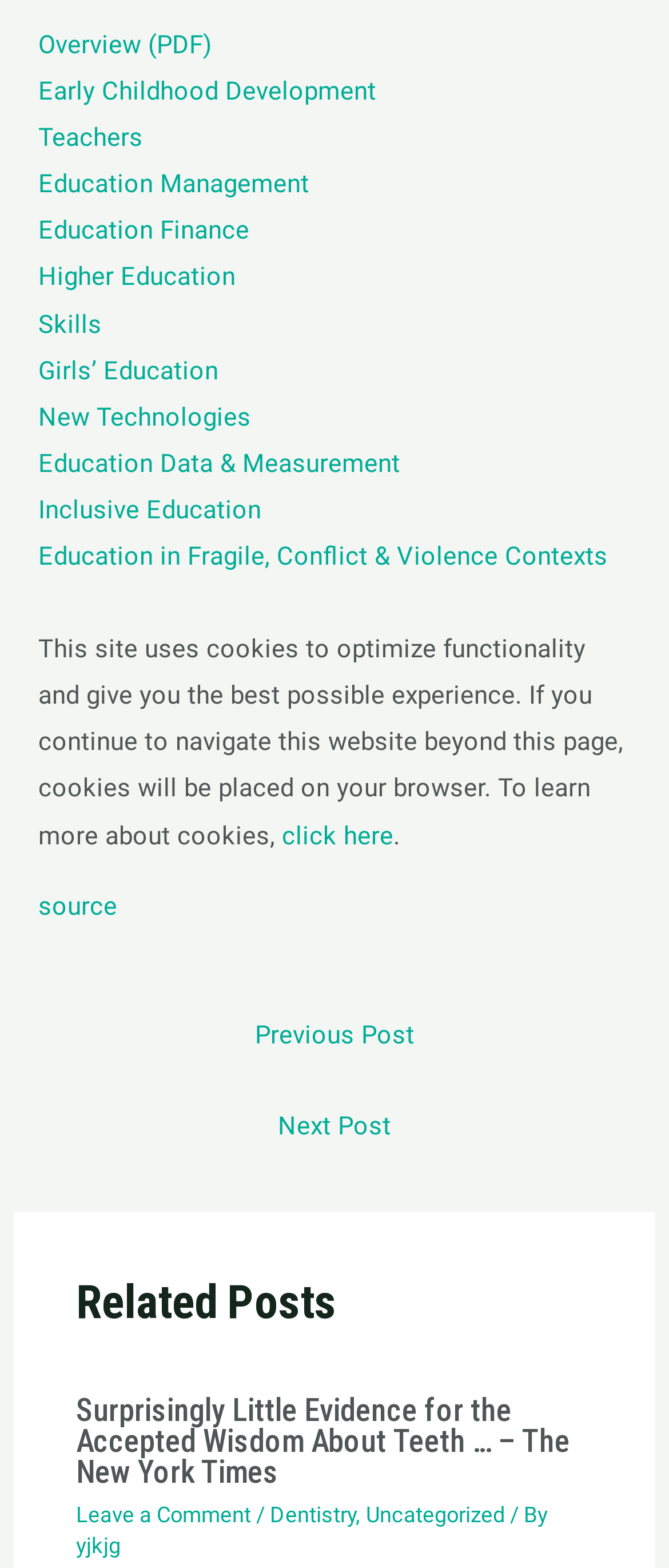What is the text above the 'Previous Post' and 'Next Post' links?
Refer to the image and respond with a one-word or short-phrase answer.

Post navigation